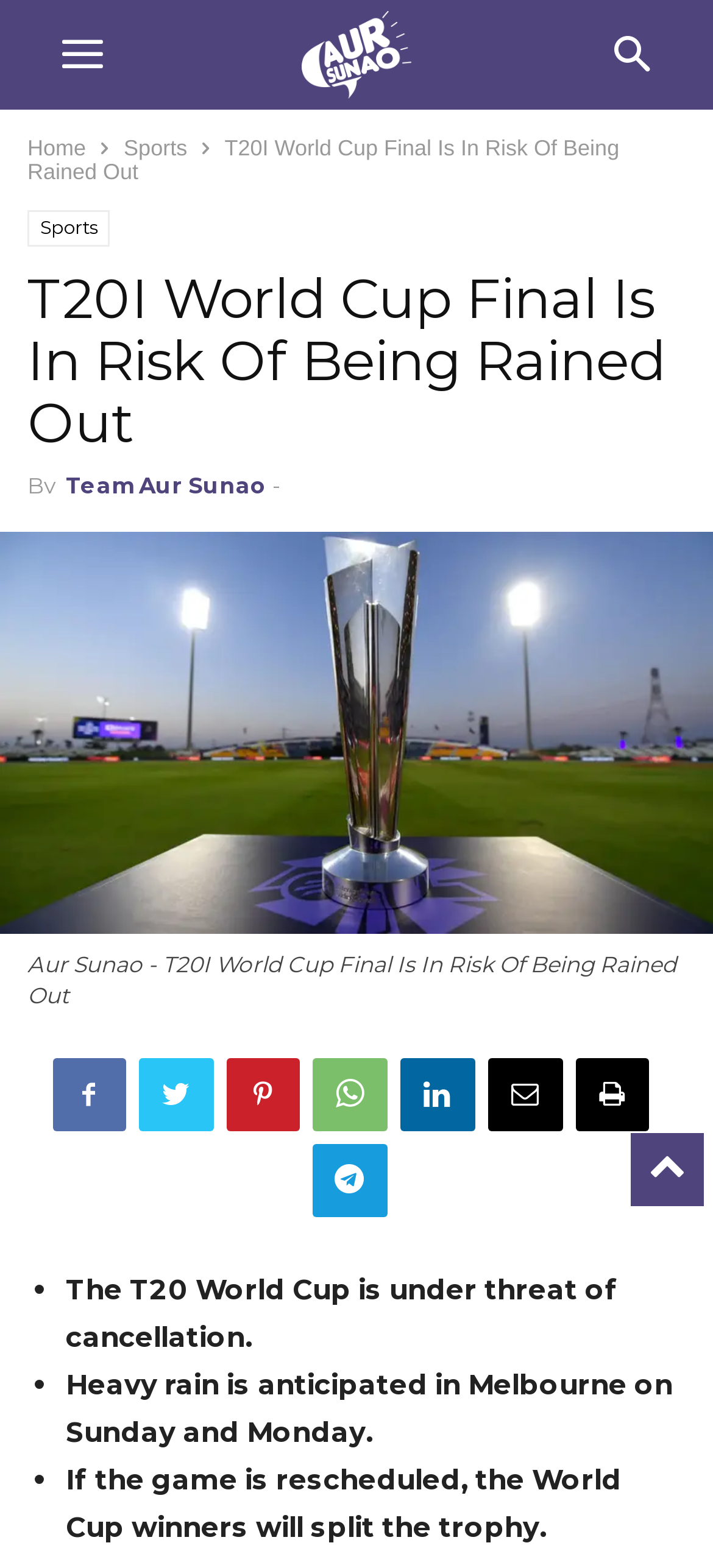What is the consequence if the game is rescheduled?
Using the image, give a concise answer in the form of a single word or short phrase.

Split the trophy